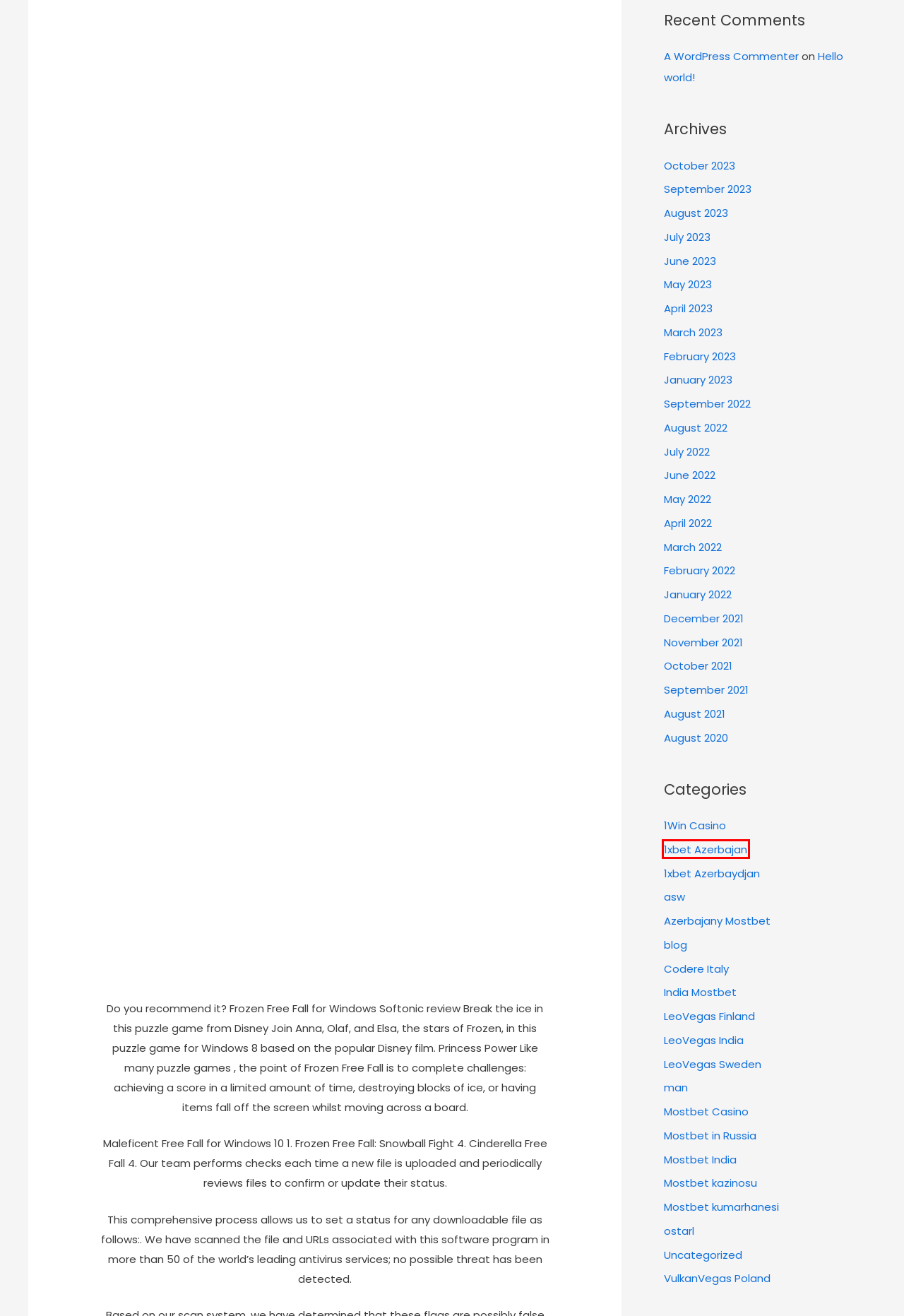Inspect the provided webpage screenshot, concentrating on the element within the red bounding box. Select the description that best represents the new webpage after you click the highlighted element. Here are the candidates:
A. 1Win Casino Archives -
B. August, 2023 -
C. 1xbet Azerbajan Archives -
D. Mostbet kazinosu Archives -
E. May, 2022 -
F. September, 2022 -
G. July, 2022 -
H. blog Archives -

C